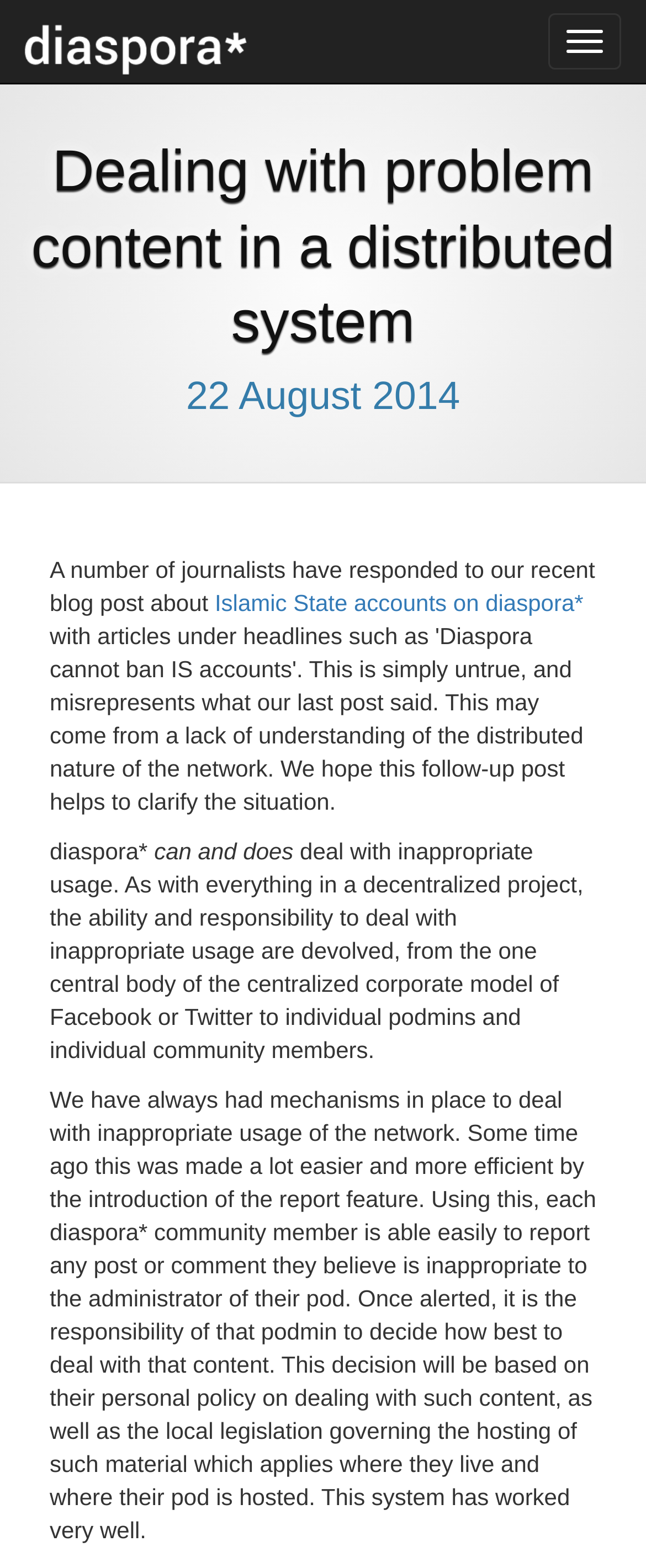Describe the entire webpage, focusing on both content and design.

The webpage is about dealing with problem content in a distributed system, specifically in the context of the diaspora* Project. At the top left, there is a link to "The diaspora* Project" accompanied by an image with the same name. On the top right, there is a button with no text. 

Below the top section, there are two headings. The first heading is the title "Dealing with problem content in a distributed system", and the second heading is the date "22 August 2014". 

Following the headings, there is a block of text that discusses how diaspora* deals with inappropriate usage. The text is divided into four paragraphs. The first paragraph starts with "A number of journalists have responded to our recent blog post about" and mentions "Islamic State accounts on diaspora*". The second paragraph is a single sentence "diaspora* can and does". The third paragraph is a long sentence that explains how diaspora* deals with inappropriate usage in a decentralized manner. The fourth paragraph explains the report feature that allows community members to report inappropriate content to their pod administrators.

Overall, the webpage appears to be a blog post or article discussing the diaspora* Project's approach to handling problem content in a distributed system.